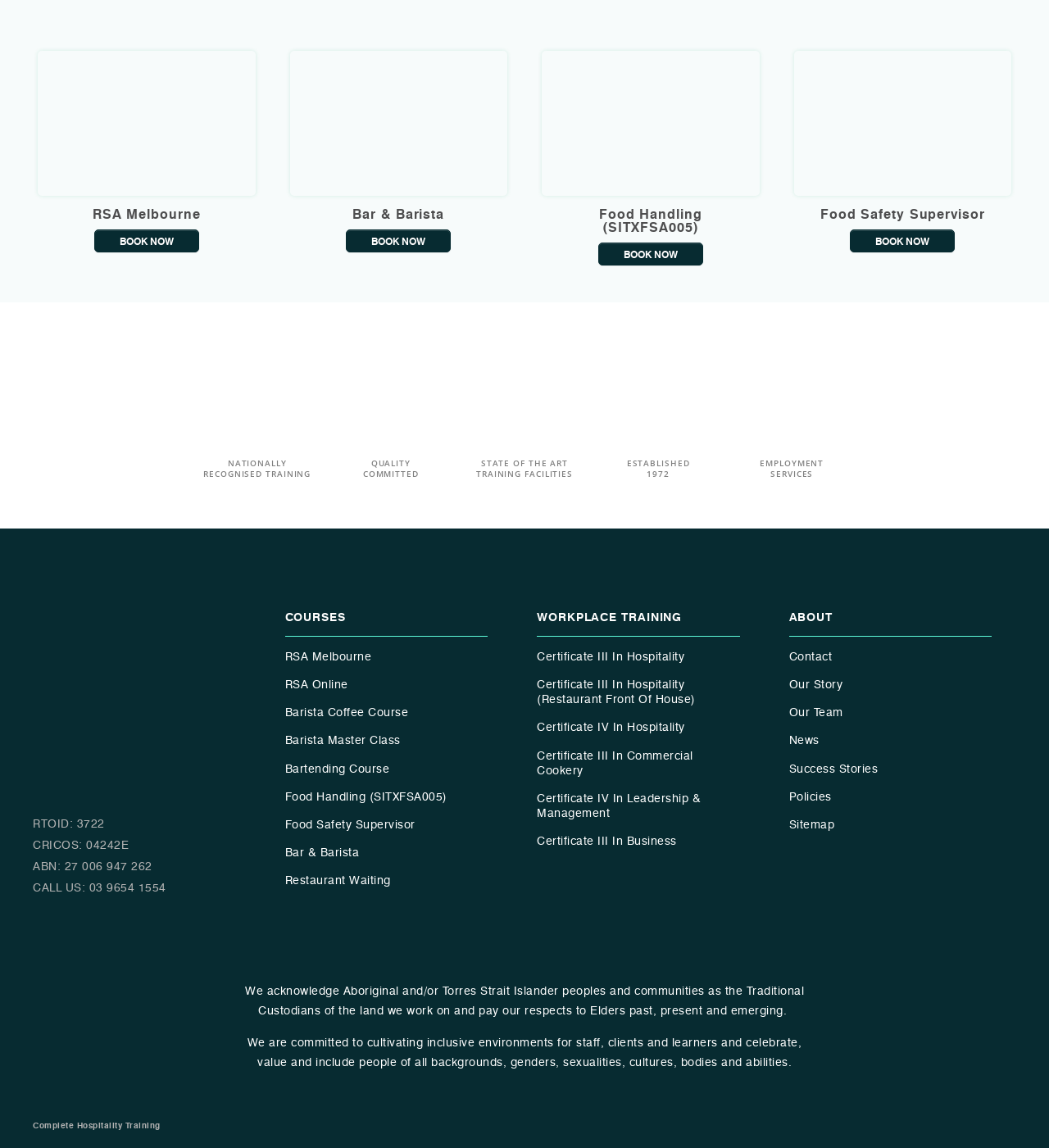Using the information from the screenshot, answer the following question thoroughly:
What is the name of the course with the 'BOOK NOW' button?

I found the element with the text 'RSA Melbourne' which is a heading element, and it is located near the element with the text 'BOOK NOW' which is a button element, so I infer that the name of the course with the 'BOOK NOW' button is 'RSA Melbourne'.